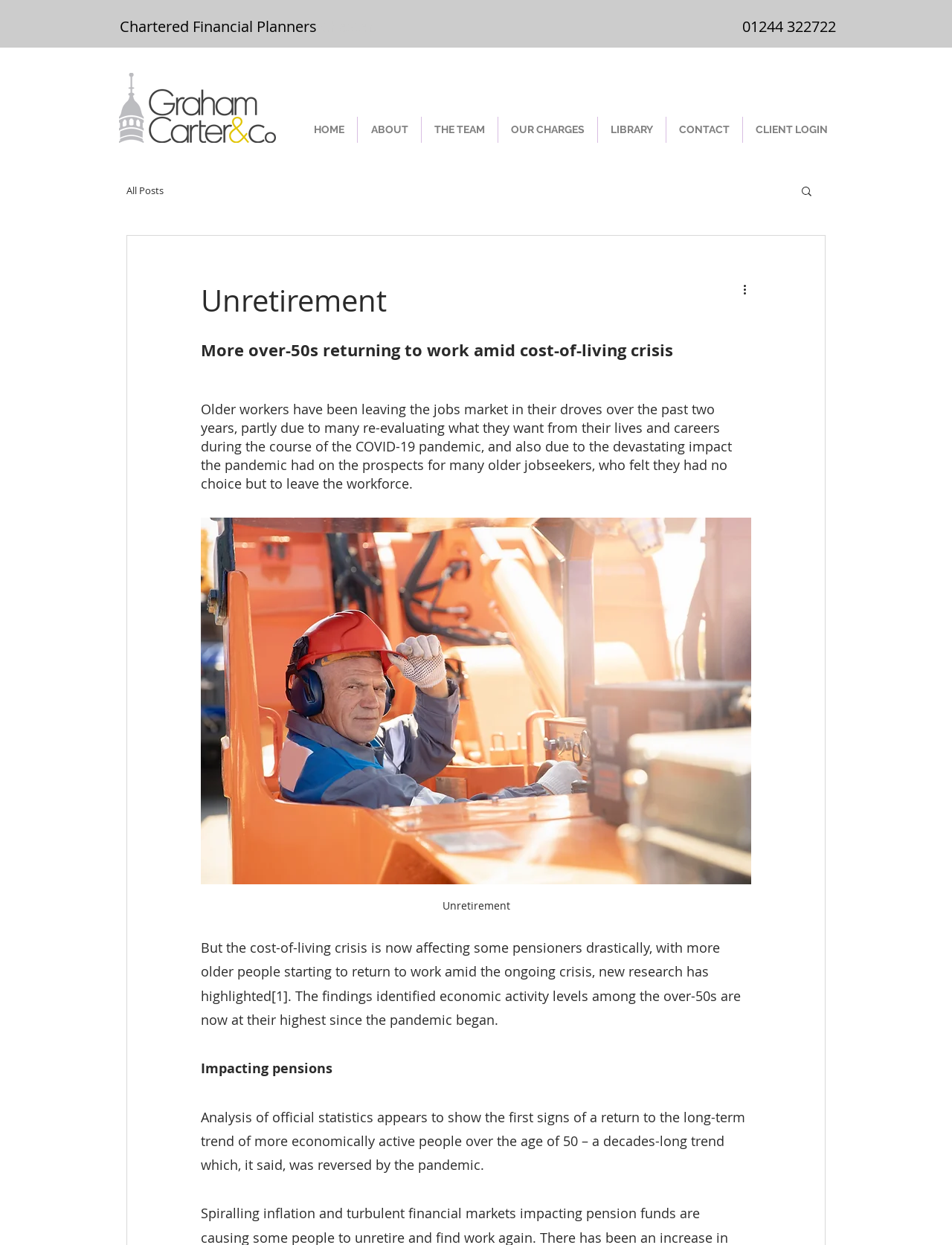What is the purpose of the button 'Search'?
Kindly answer the question with as much detail as you can.

I inferred the purpose of the button 'Search' by its label and the fact that it is located next to an image, suggesting that it is a search function.